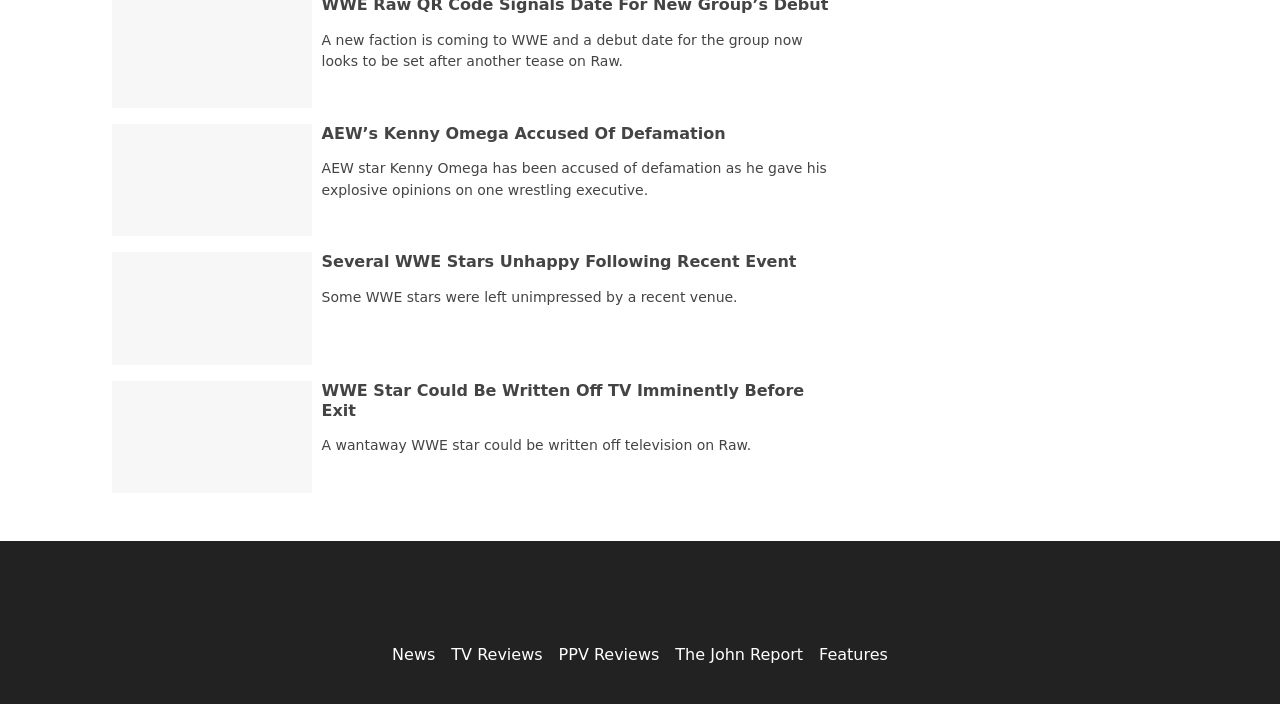Bounding box coordinates are specified in the format (top-left x, top-left y, bottom-right x, bottom-right y). All values are floating point numbers bounded between 0 and 1. Please provide the bounding box coordinate of the region this sentence describes: TV Reviews

[0.353, 0.915, 0.424, 0.942]